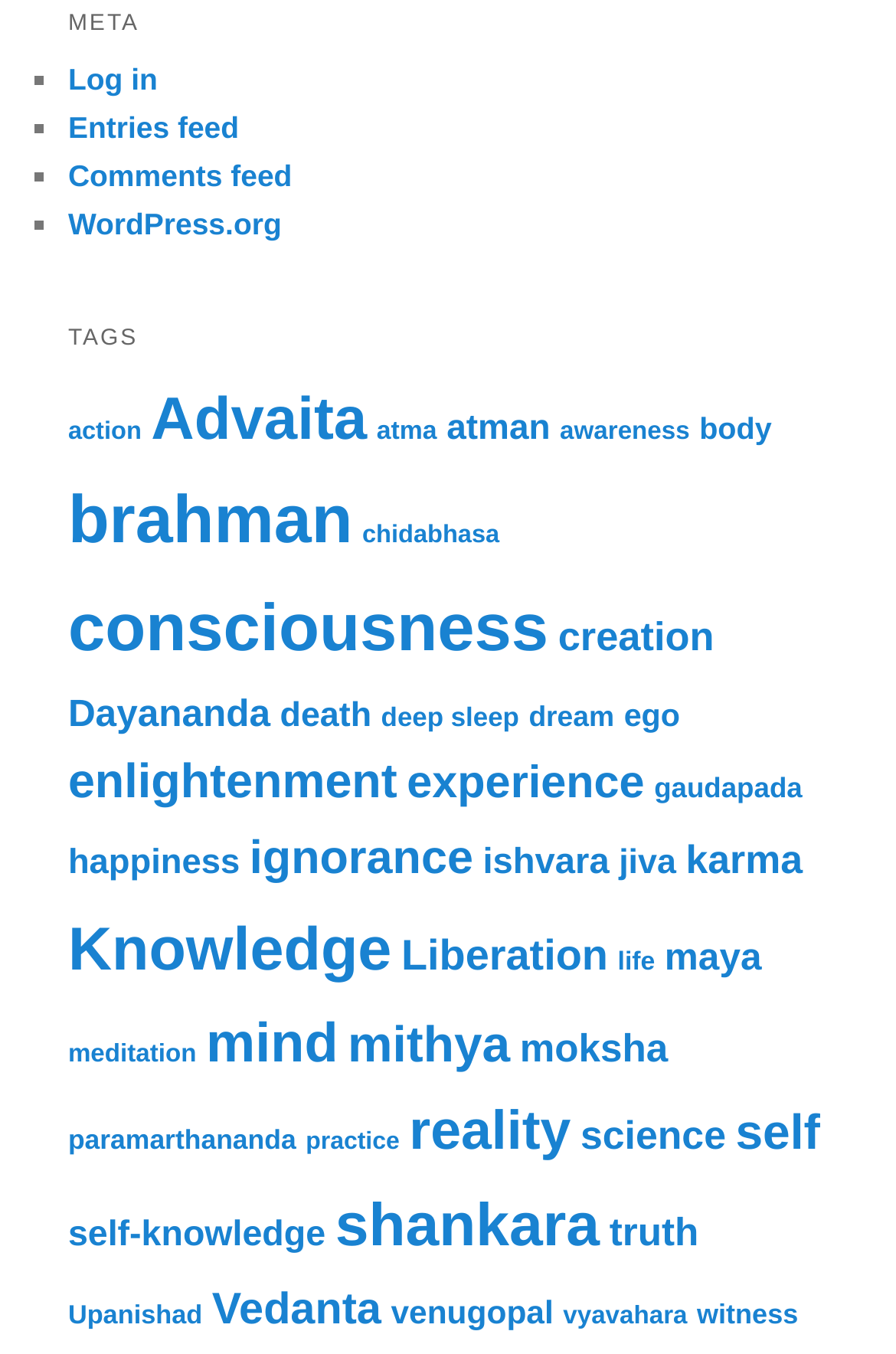Point out the bounding box coordinates of the section to click in order to follow this instruction: "Log in to the website".

[0.076, 0.045, 0.176, 0.071]